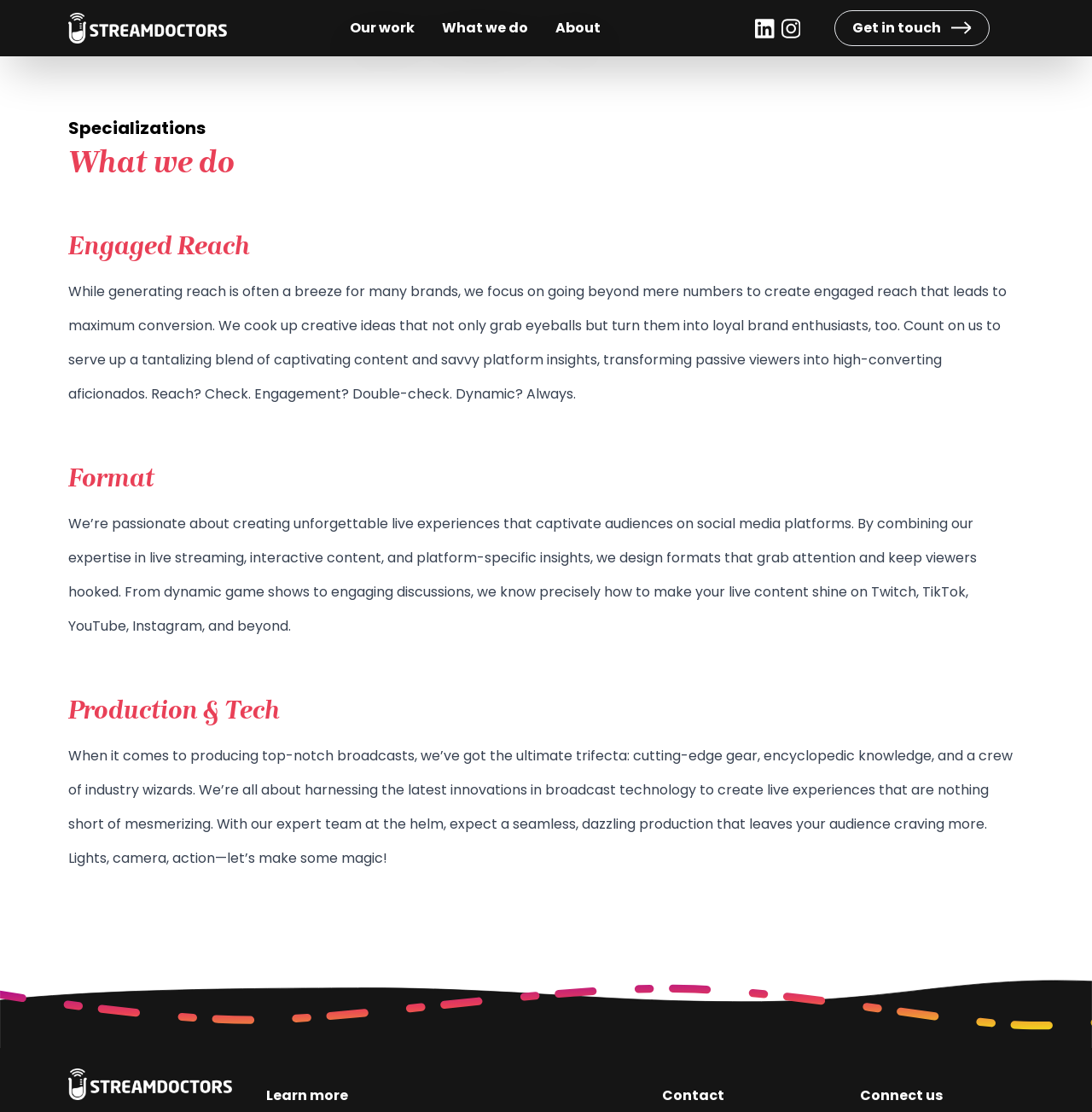What is the company's approach to production?
From the screenshot, supply a one-word or short-phrase answer.

Cutting-edge gear and expert team